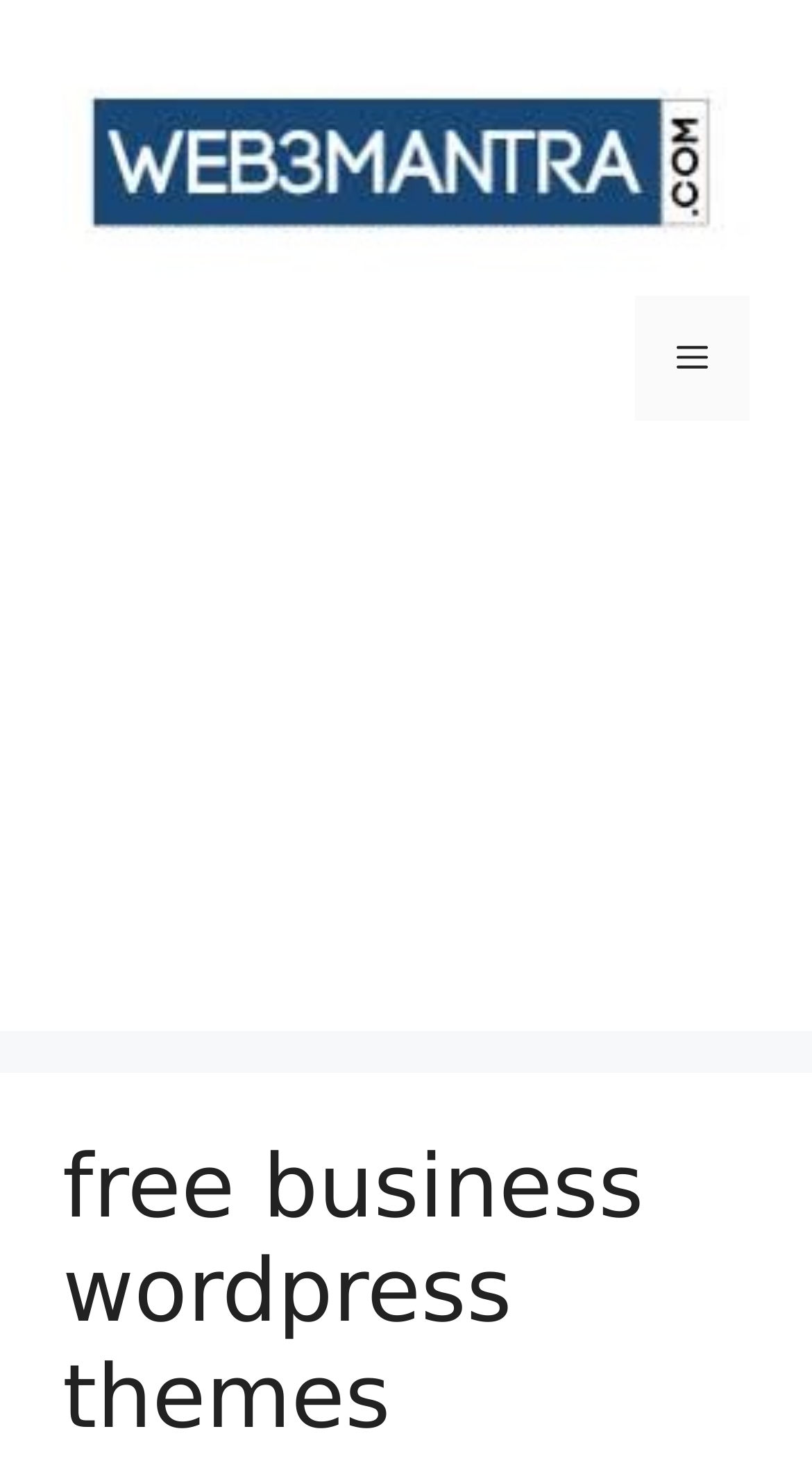Provide the bounding box coordinates for the UI element that is described as: "Menu".

[0.782, 0.201, 0.923, 0.285]